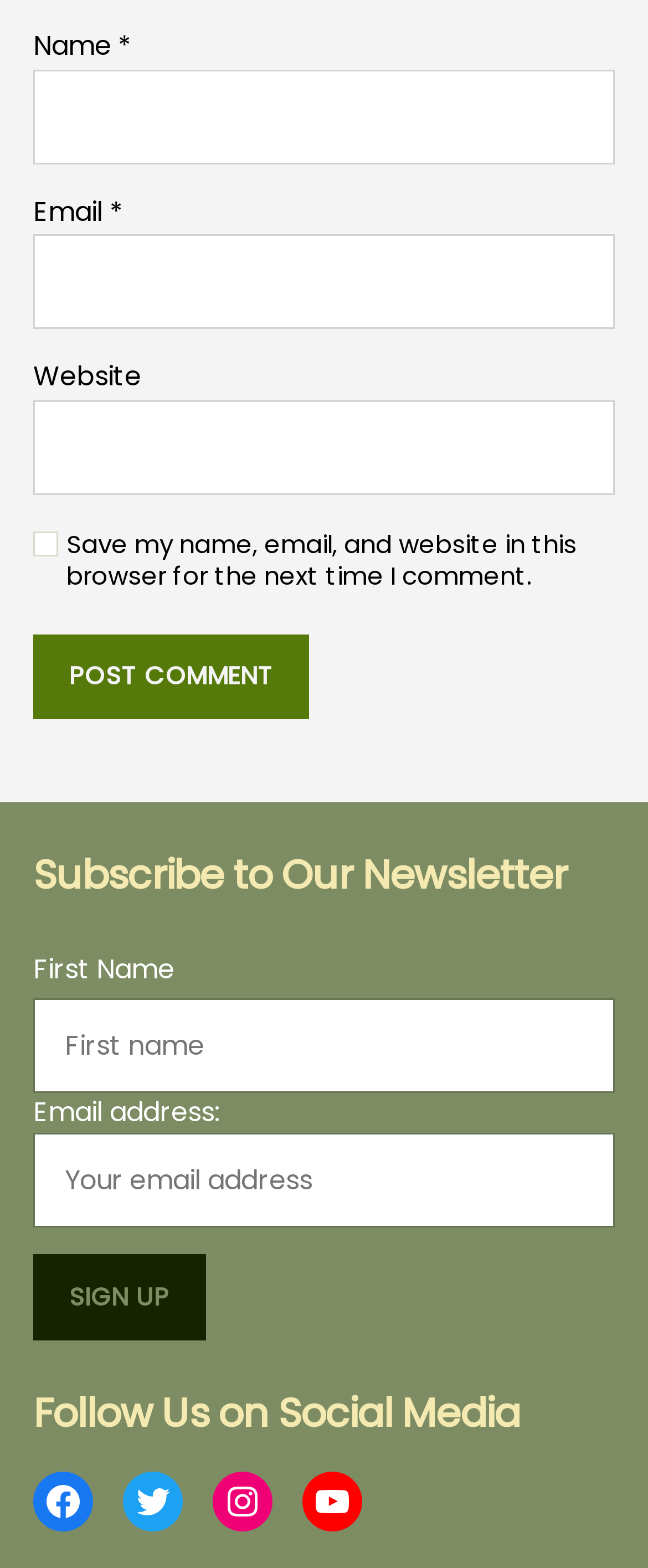Give a concise answer of one word or phrase to the question: 
How many social media links are there?

4